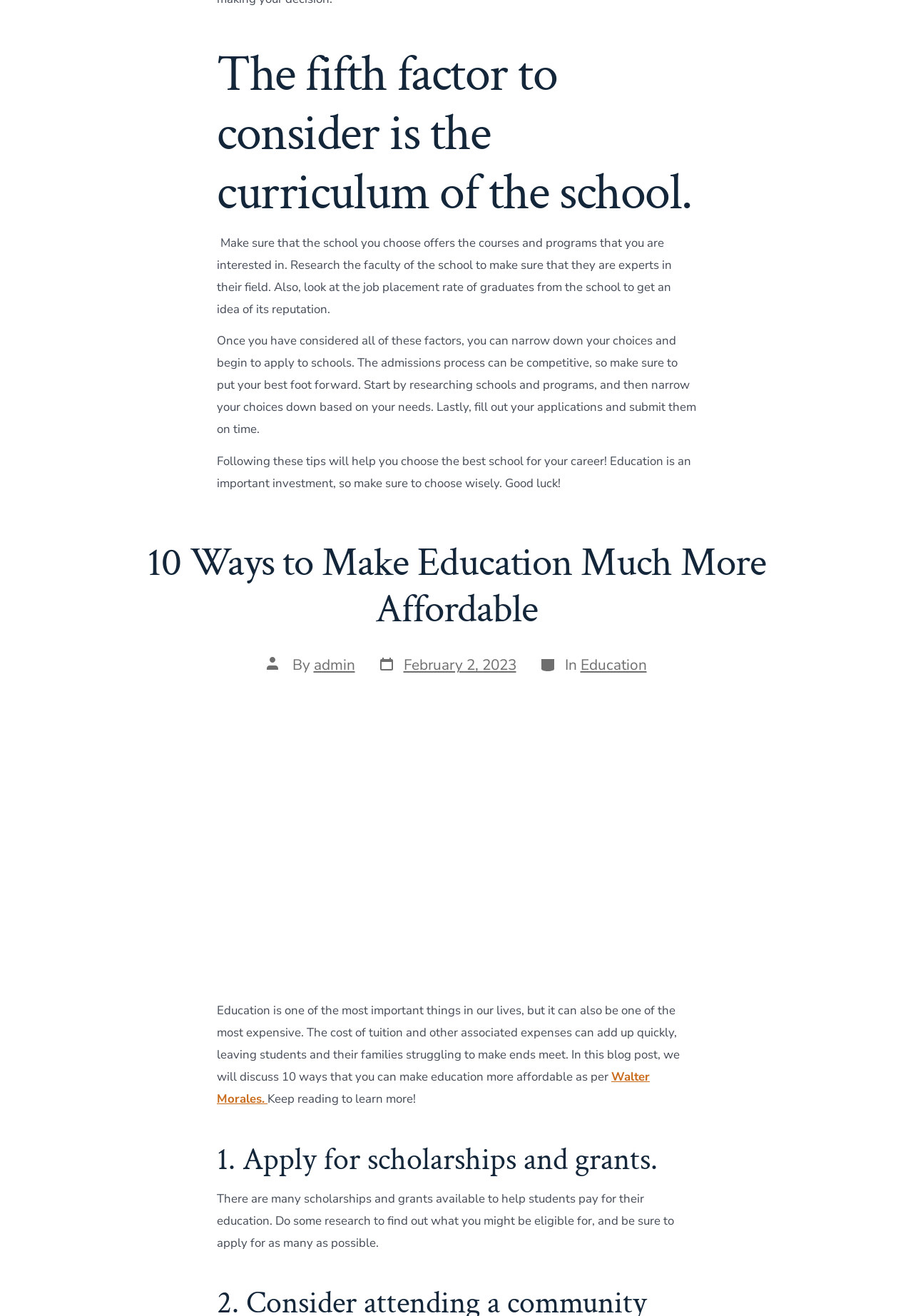Bounding box coordinates are given in the format (top-left x, top-left y, bottom-right x, bottom-right y). All values should be floating point numbers between 0 and 1. Provide the bounding box coordinate for the UI element described as: Post date February 2, 2023

[0.414, 0.498, 0.565, 0.513]